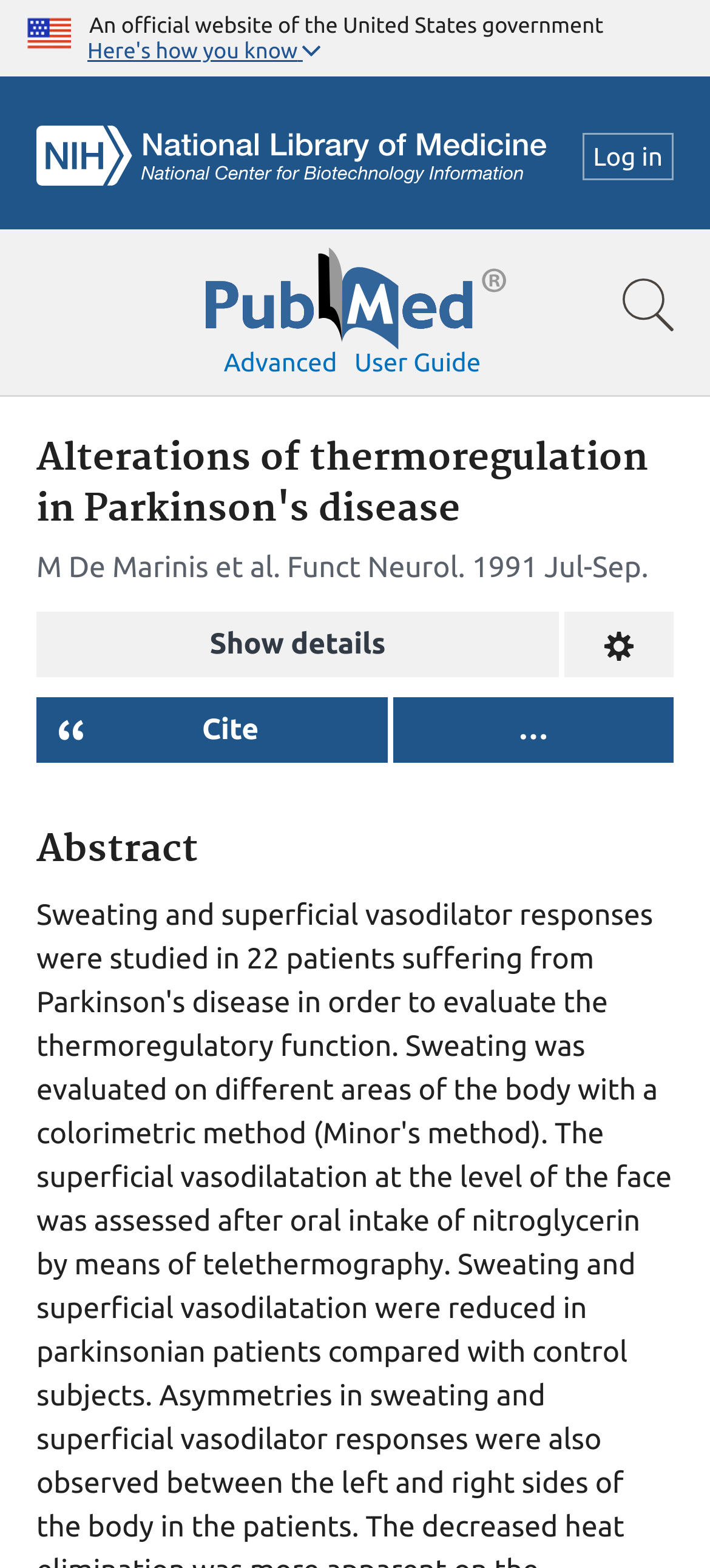Offer a meticulous caption that includes all visible features of the webpage.

The webpage appears to be a research article page on PubMed, a government website. At the top left corner, there is a U.S. flag image, accompanied by a text stating "An official website of the United States government". Next to it, there is a button labeled "Here's how you know" which is not expanded. 

On the top right corner, there are several links, including "NCBI Logo", "Log in", and a search bar. The search bar is a prominent feature, spanning across the entire width of the page. Below the search bar, there are links to "Pubmed Logo", "Show search bar", "Advanced", and "User guide".

The main content of the page is divided into sections. The first section has a heading "Alterations of thermoregulation in Parkinson's disease", which is followed by author information, including "M De Marinis et al." and publication details, such as "Funct Neurol" and "1991 Jul-Sep". There are also buttons to "Show details" and "Change format" in this section.

Below this section, there are two buttons, one labeled "Cite" and another with an ellipsis ("…"). The "Cite" button is accompanied by a text "Cite". 

The final section is headed by "Abstract", which suggests that this is where the article's abstract or summary is located.